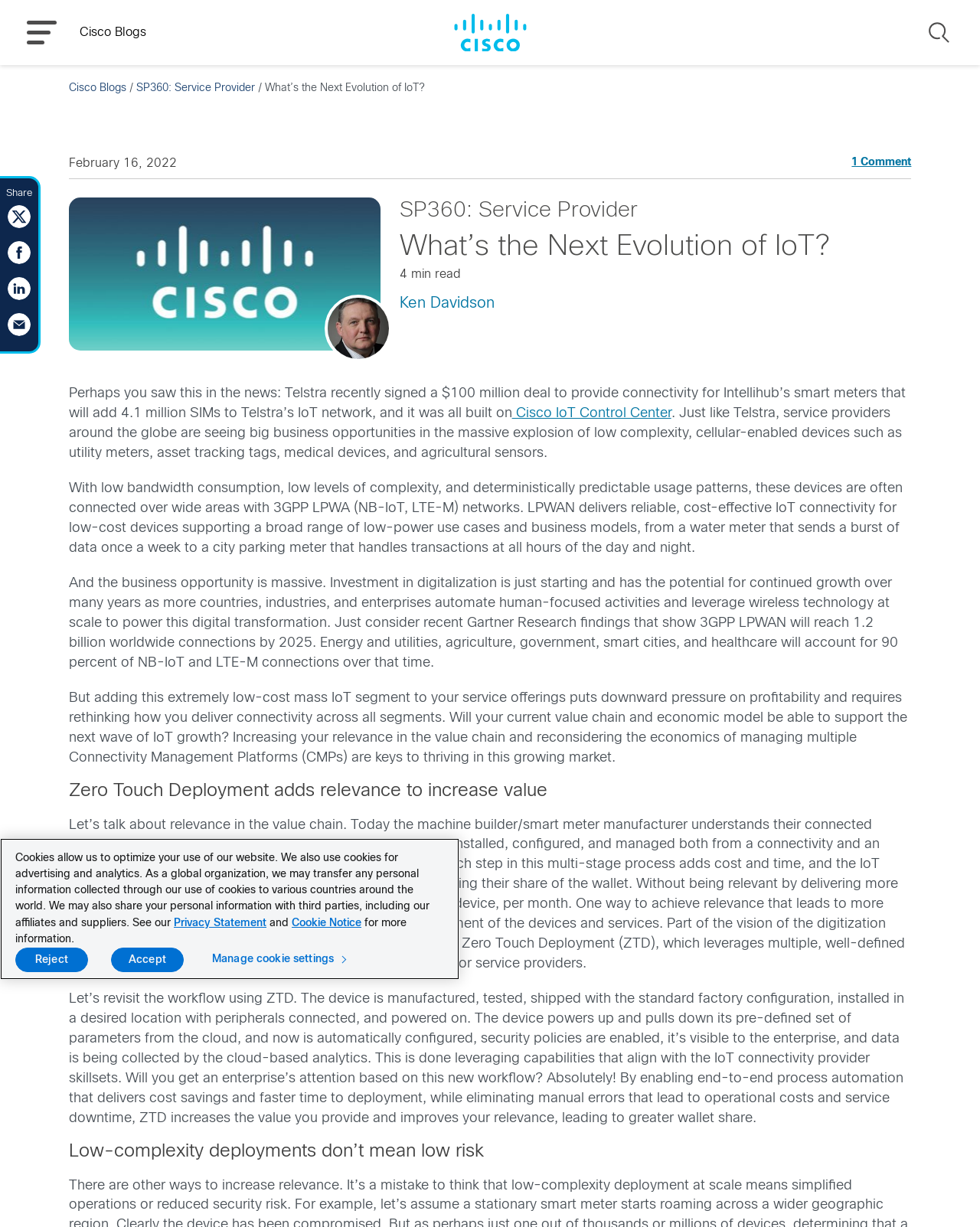Specify the bounding box coordinates for the region that must be clicked to perform the given instruction: "Read the article about SP360: Service Provider".

[0.139, 0.068, 0.26, 0.076]